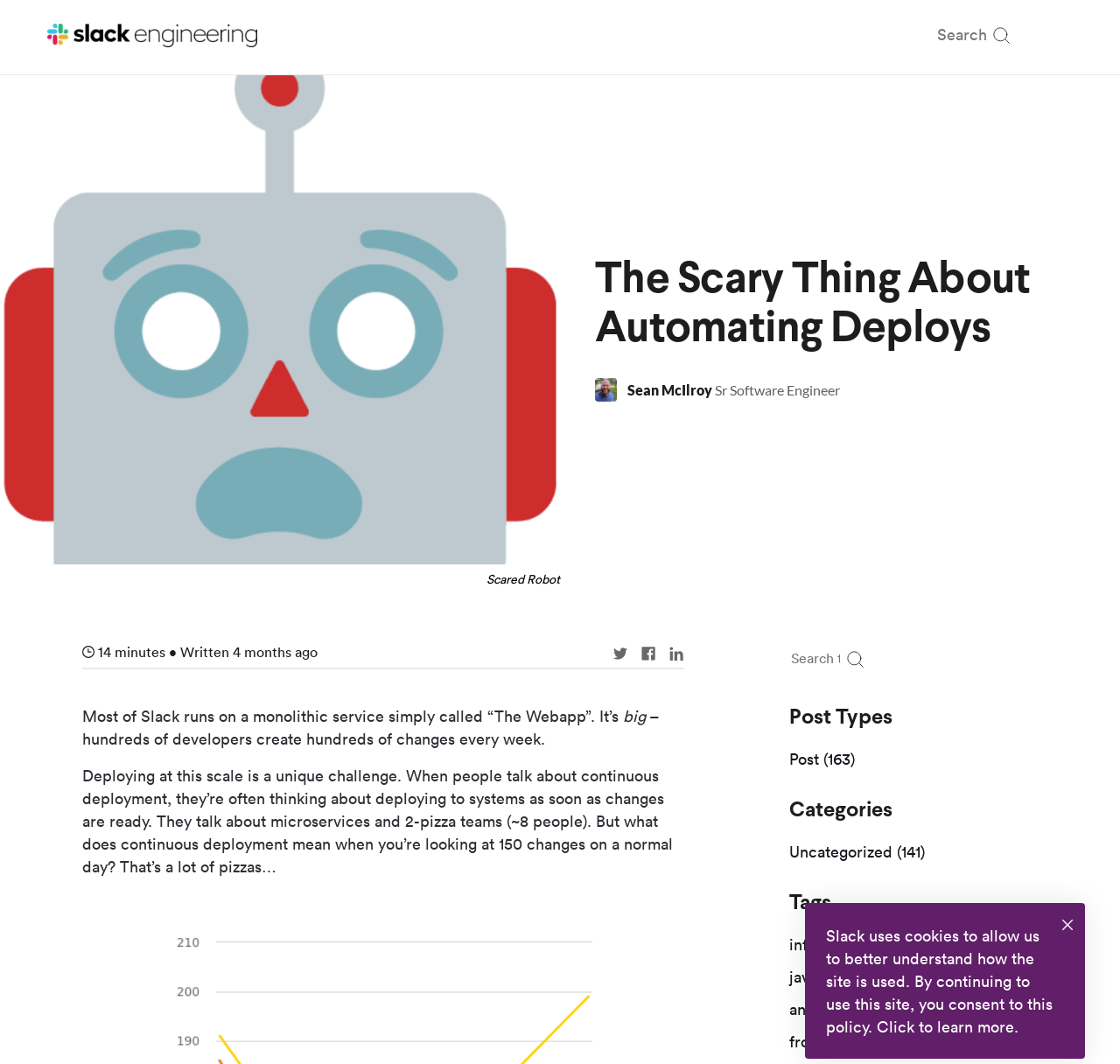What is the main heading displayed on the webpage? Please provide the text.

The Scary Thing About Automating Deploys